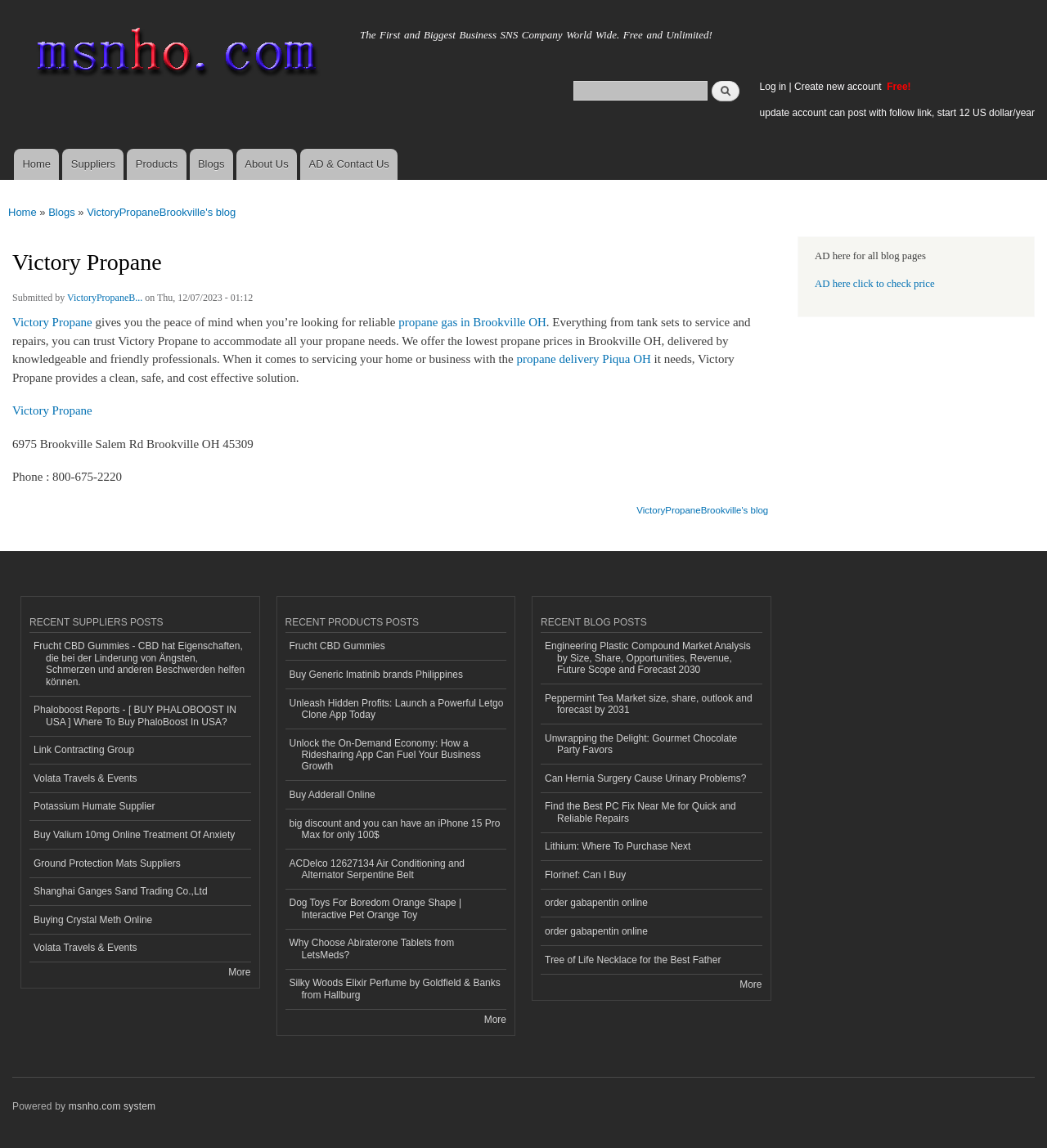Identify the bounding box coordinates of the clickable section necessary to follow the following instruction: "Read the blog post about Victory Propane". The coordinates should be presented as four float numbers from 0 to 1, i.e., [left, top, right, bottom].

[0.083, 0.171, 0.225, 0.199]